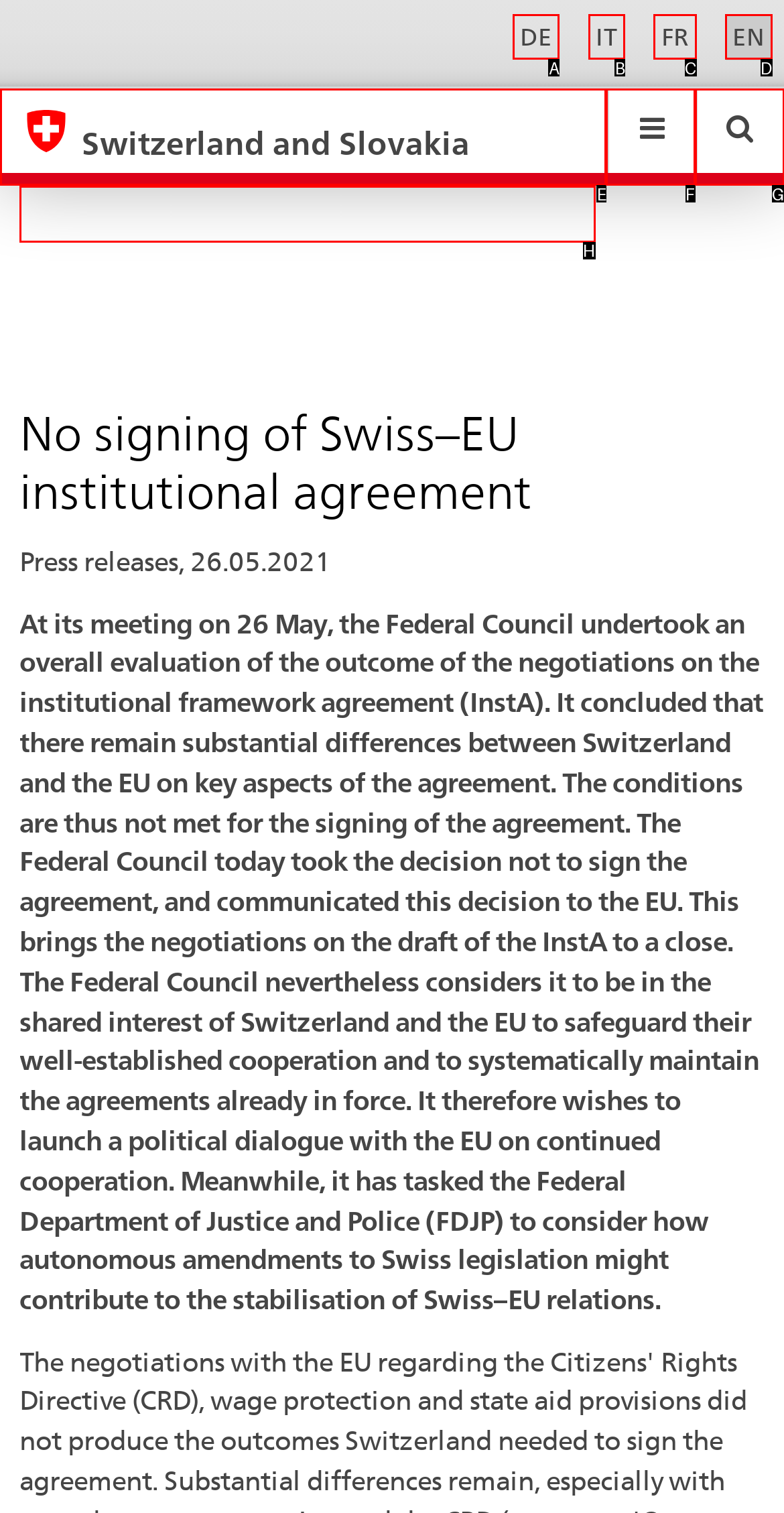Determine which UI element I need to click to achieve the following task: Search for something Provide your answer as the letter of the selected option.

H